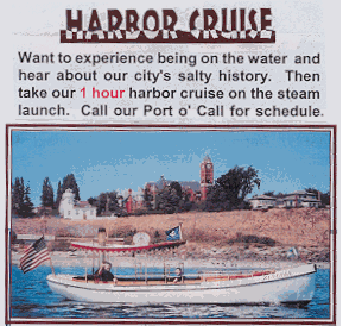Respond to the following question using a concise word or phrase: 
How long is the cruise?

One hour